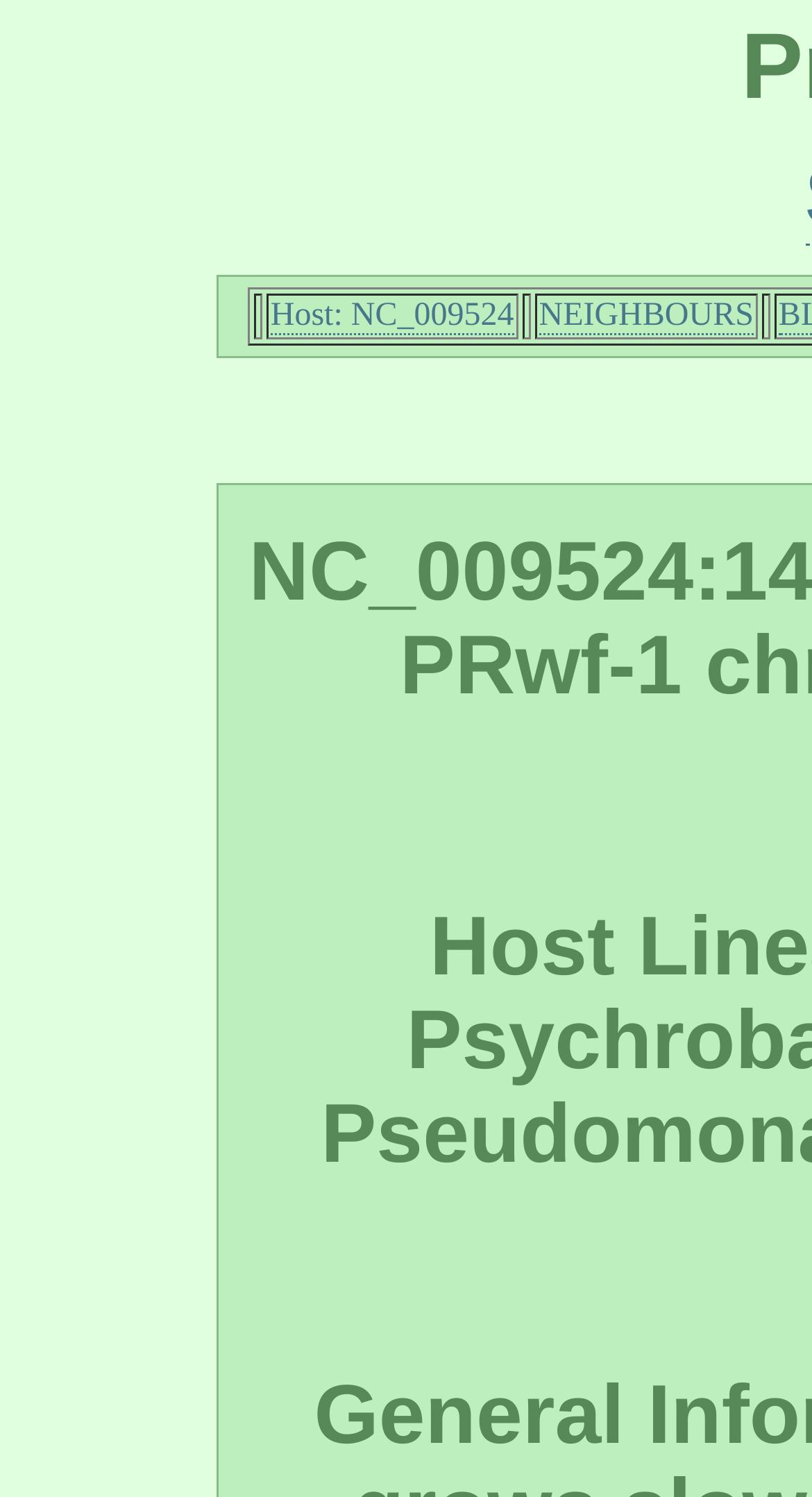Provide a brief response in the form of a single word or phrase:
How many gridcells are present?

2